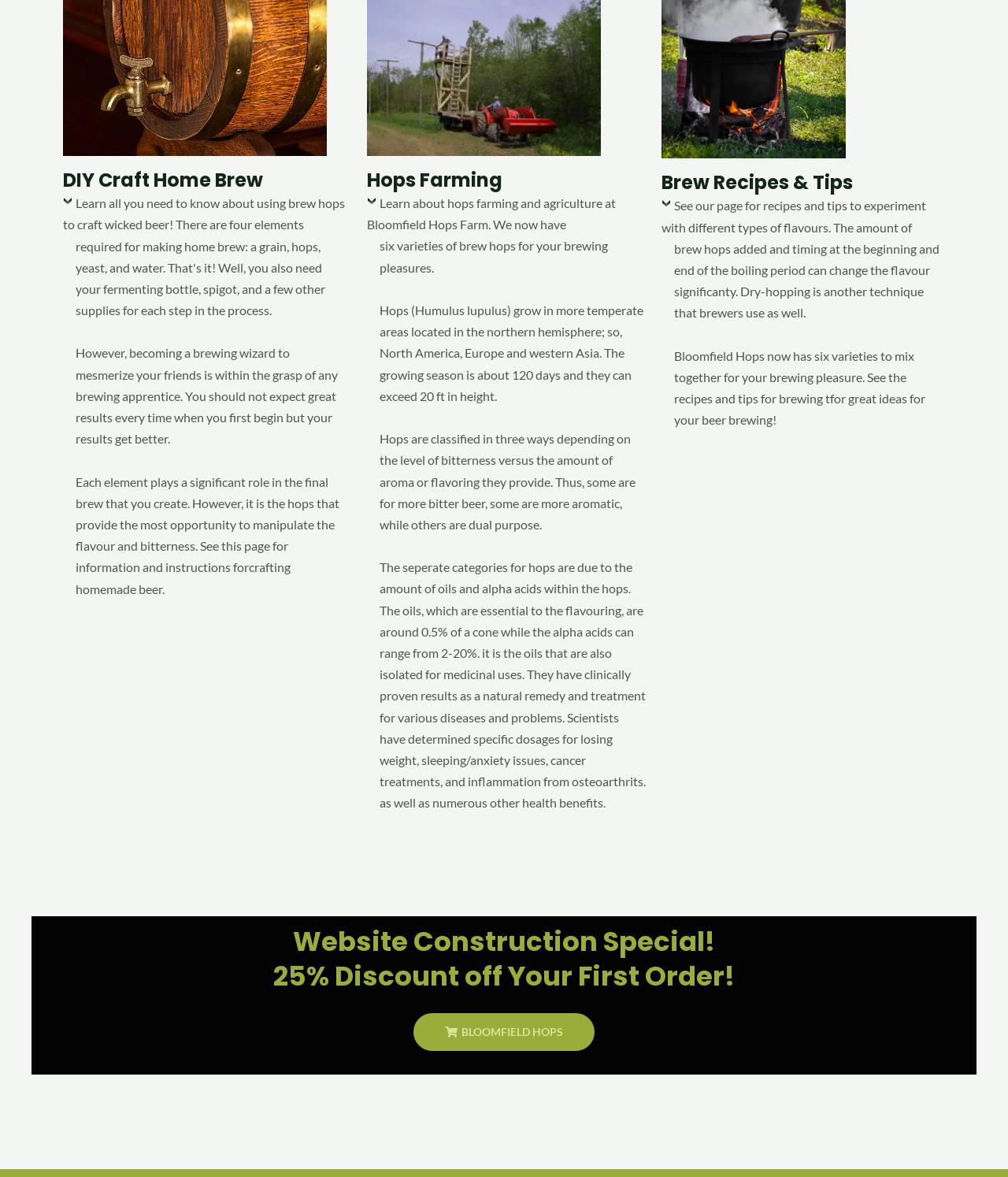Kindly provide the bounding box coordinates of the section you need to click on to fulfill the given instruction: "Explore brew recipes and tips".

[0.656, 0.144, 0.846, 0.166]